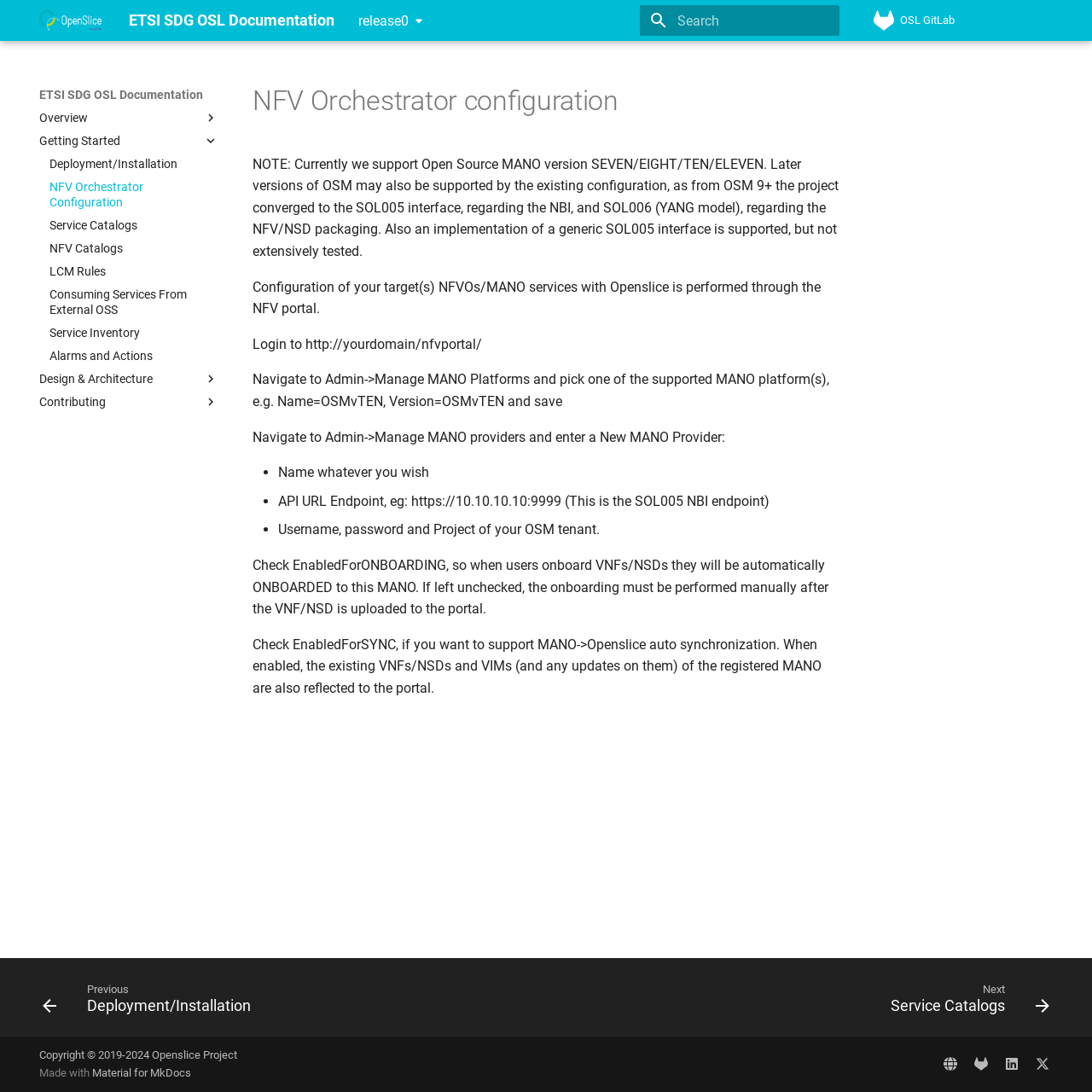Can you find and provide the title of the webpage?

NFV Orchestrator configuration